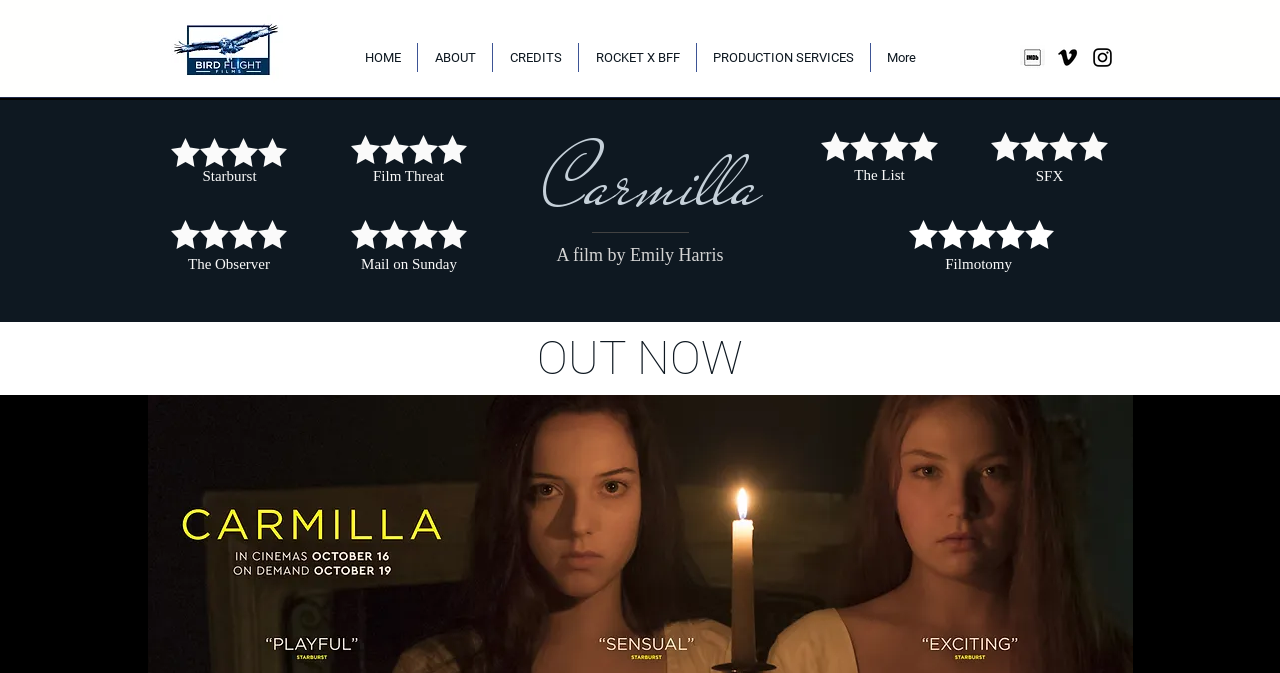Based on the description "Anthony Kurec, MS, MASCP, H(ASCP)DLM", find the bounding box of the specified UI element.

None